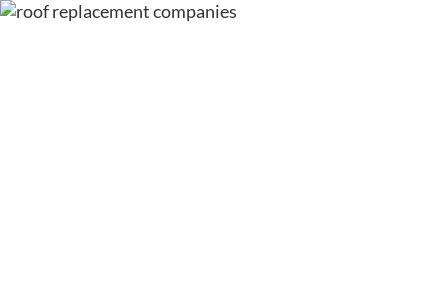Give a thorough explanation of the image.

The image prominently features the phrase "roof replacement companies," suggesting a focus on services related to roof installations and repairs for residential properties. Positioned within a marketing context, this image likely aims to attract homeowners seeking reliable roofing solutions, encouraging them to explore options for roof replacement or installation. This strategic visual component accompanies text promoting a local roofing business that offers quotes and consultations, emphasizing professionalism and customer satisfaction.